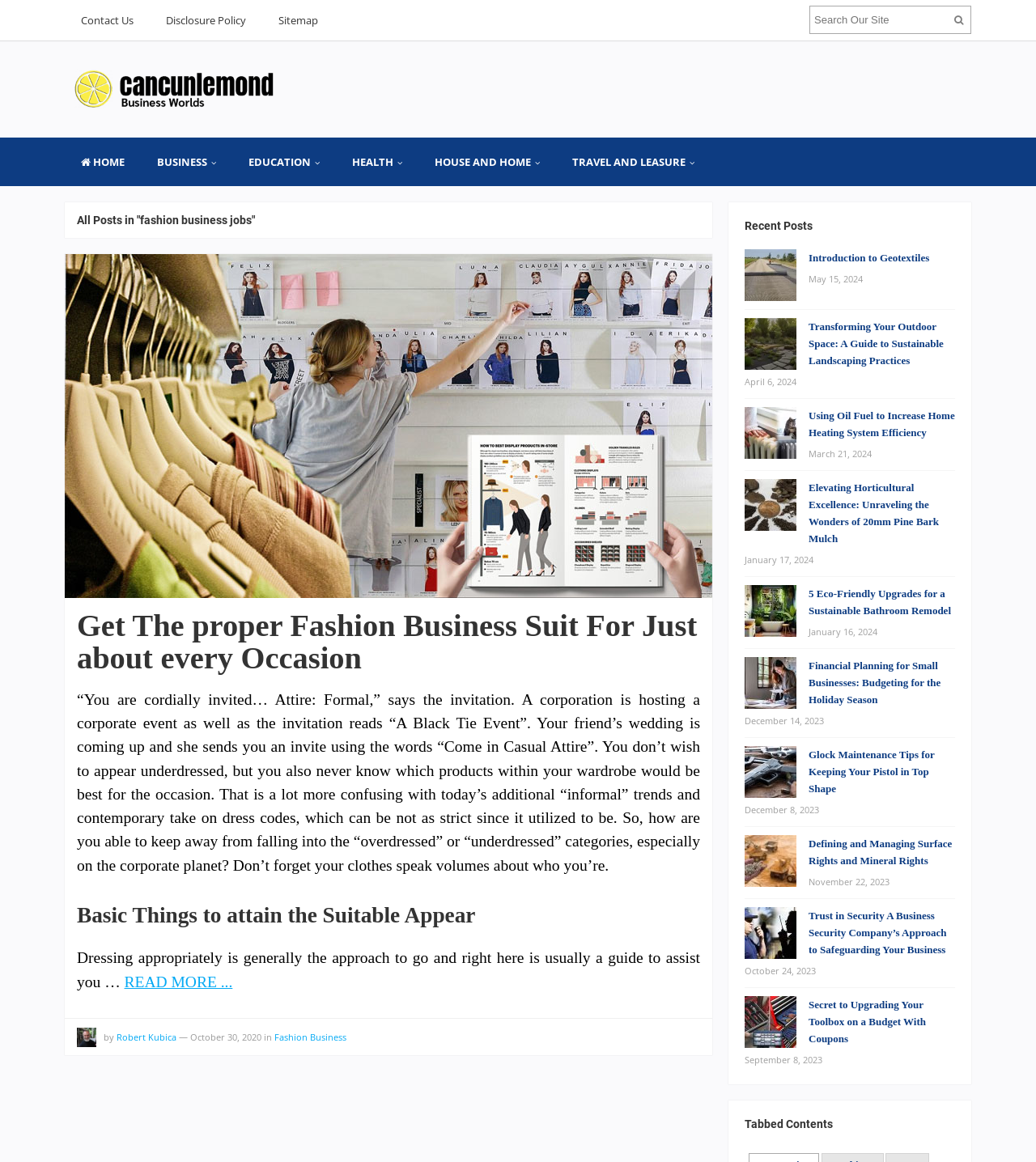Please specify the bounding box coordinates in the format (top-left x, top-left y, bottom-right x, bottom-right y), with all values as floating point numbers between 0 and 1. Identify the bounding box of the UI element described by: Disclosure Policy

[0.145, 0.0, 0.253, 0.035]